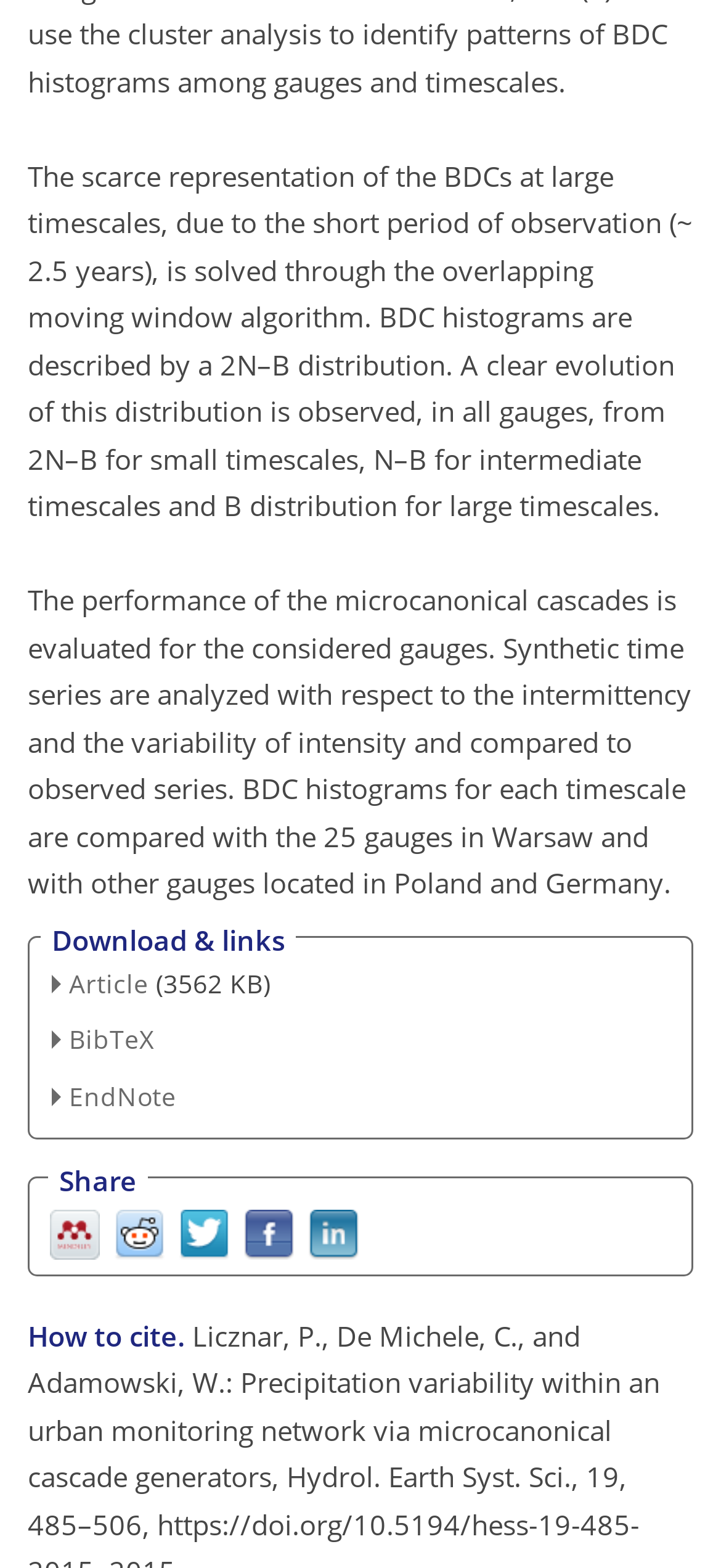How many gauges are mentioned in the article?
Identify the answer in the screenshot and reply with a single word or phrase.

25